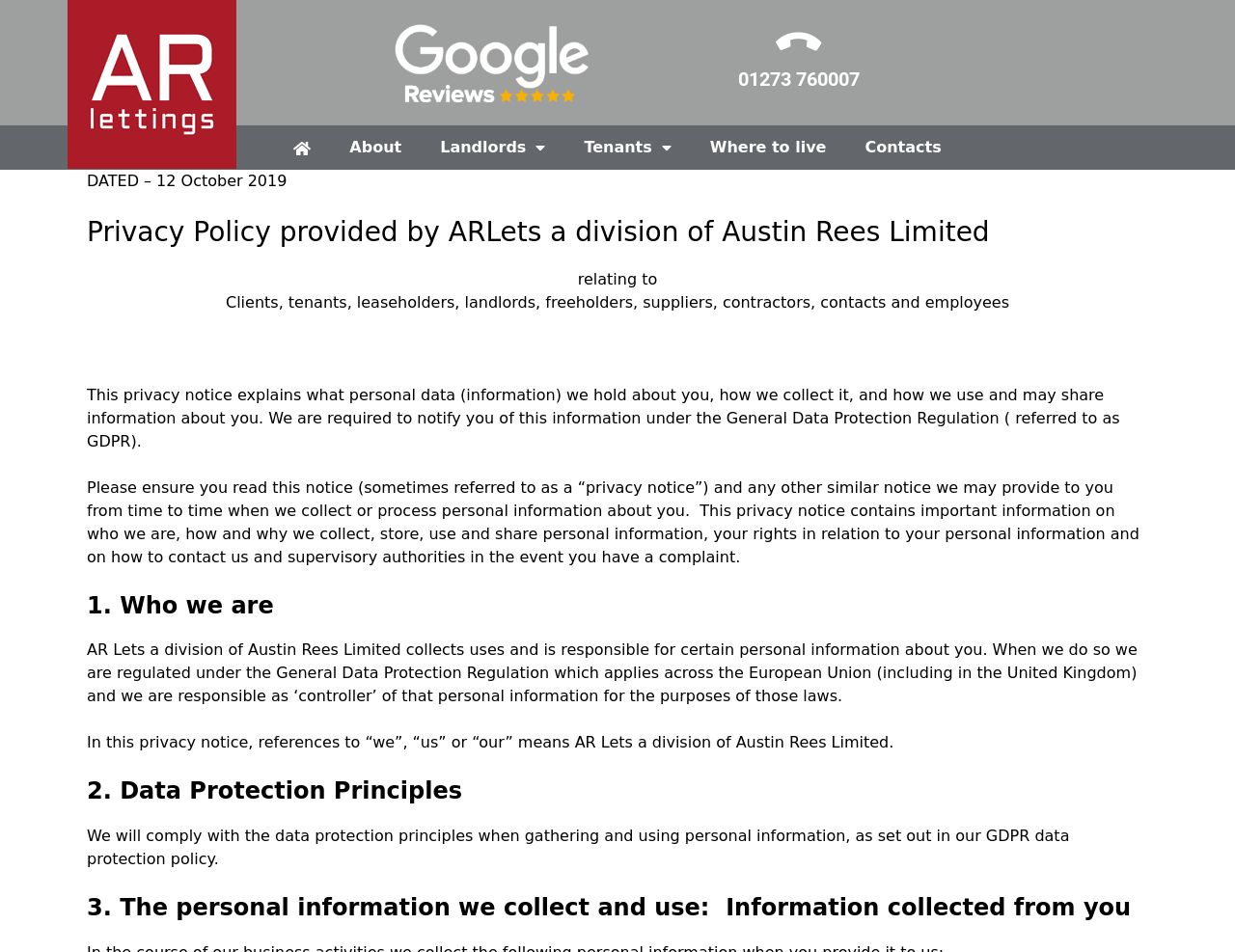Write an extensive caption that covers every aspect of the webpage.

The webpage is about the privacy policy of AR Lettings, a division of Austin Rees Limited. At the top left corner, there is a link to AR Lettings accompanied by an image with the same name. On the top right side, there is a phone number, 01273 760007, which is also a link. Below the phone number, there are several links to different sections of the website, including About, Landlords, Tenants, Where to live, and Contacts.

The main content of the webpage starts with a dated statement, "DATED – 12 October 2019", followed by a heading that explains the purpose of the privacy policy. The policy is divided into sections, each with a heading, such as "Privacy Policy provided by ARLets a division of Austin Rees Limited", "1. Who we are", "2. Data Protection Principles", and "3. The personal information we collect and use: Information collected from you". 

The text in each section explains how AR Lettings collects, uses, and shares personal information about clients, tenants, leaseholders, landlords, freeholders, suppliers, contractors, contacts, and employees. The policy also outlines the rights of individuals in relation to their personal information and how to contact AR Lettings and supervisory authorities in case of a complaint.